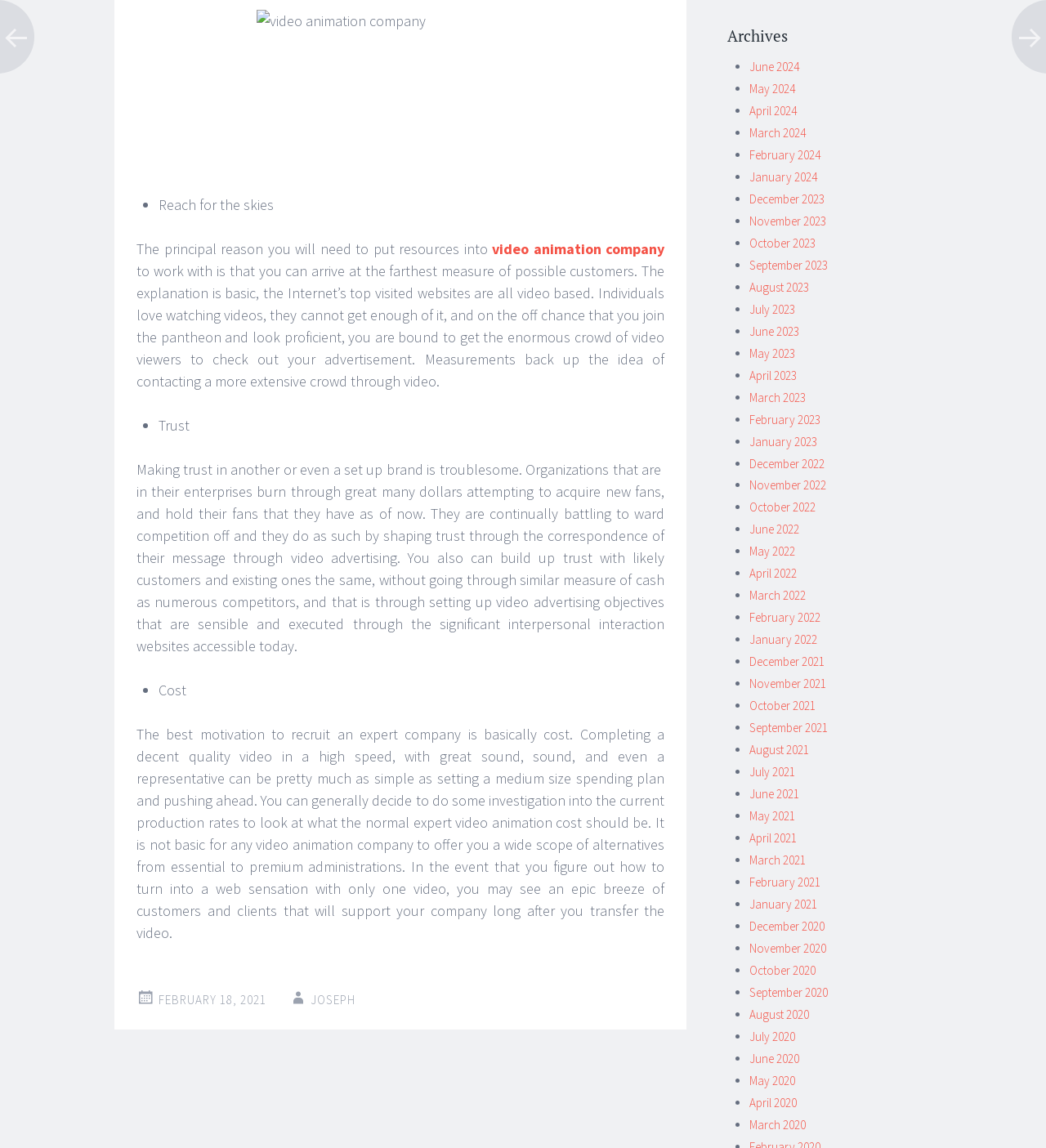Identify the bounding box for the described UI element. Provide the coordinates in (top-left x, top-left y, bottom-right x, bottom-right y) format with values ranging from 0 to 1: Joseph

[0.297, 0.864, 0.34, 0.878]